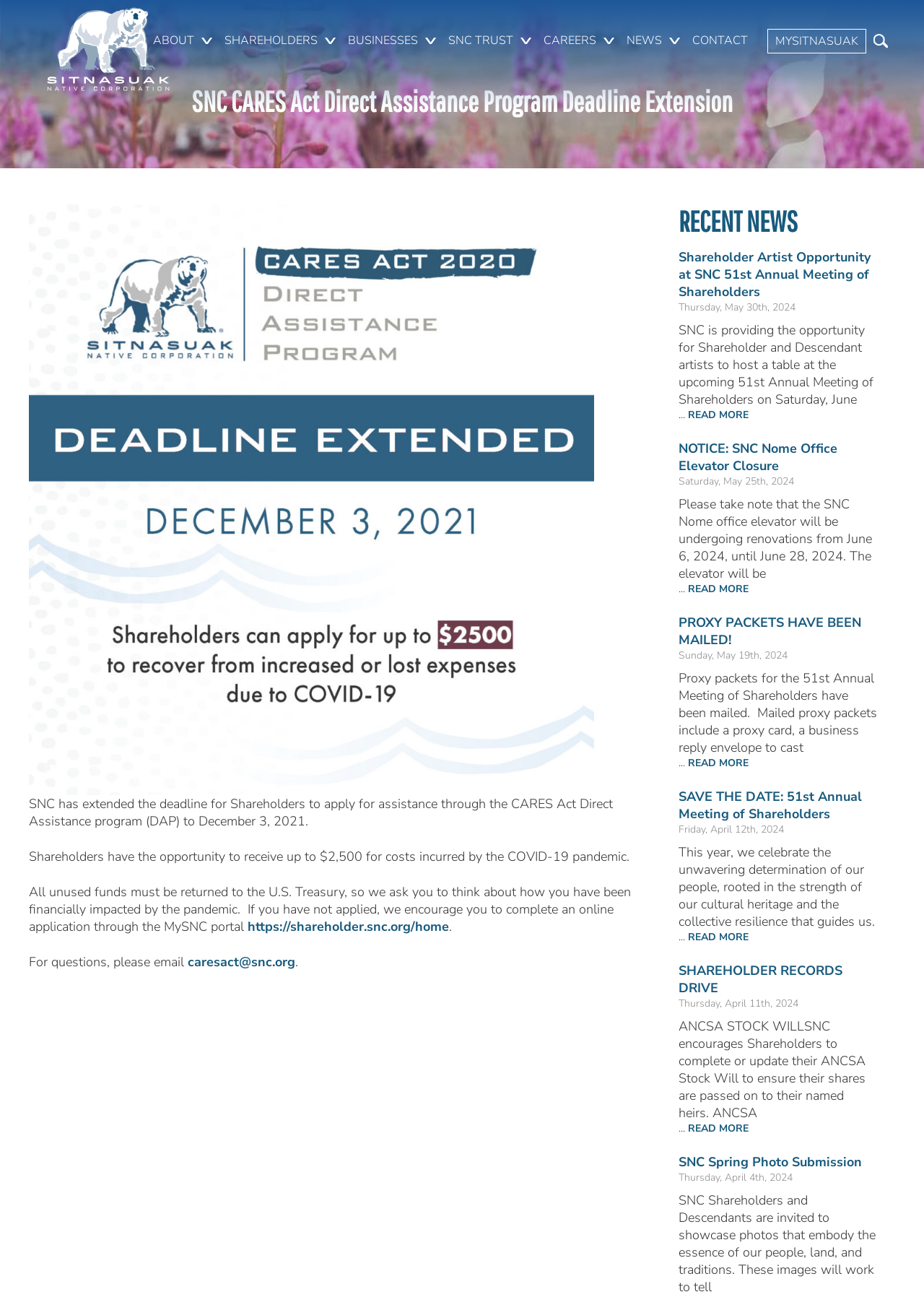How much can Shareholders receive for costs incurred by the COVID-19 pandemic?
Examine the image and provide an in-depth answer to the question.

According to the webpage, Shareholders have the opportunity to receive up to $2,500 for costs incurred by the COVID-19 pandemic.